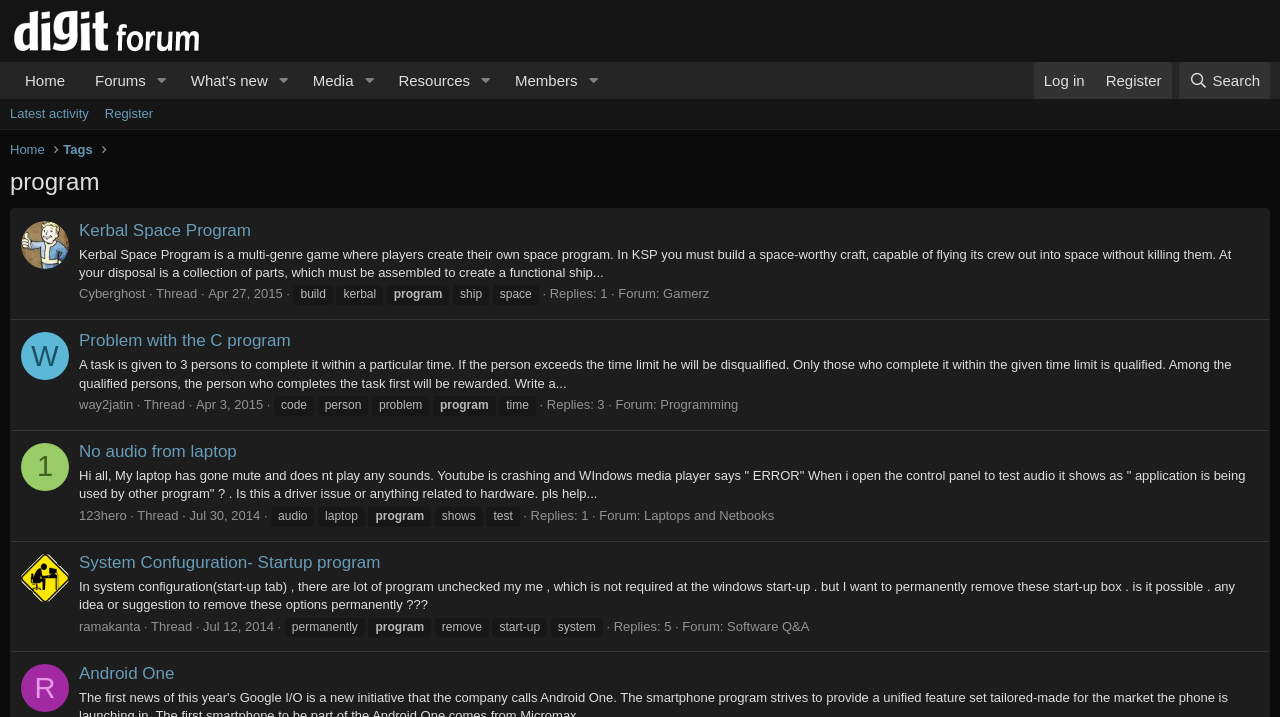How many replies are there to the thread 'Problem with the C program'?
Deliver a detailed and extensive answer to the question.

The number of replies to the thread 'Problem with the C program' can be found by looking at the thread information, where it is written as 'Replies: 3'.